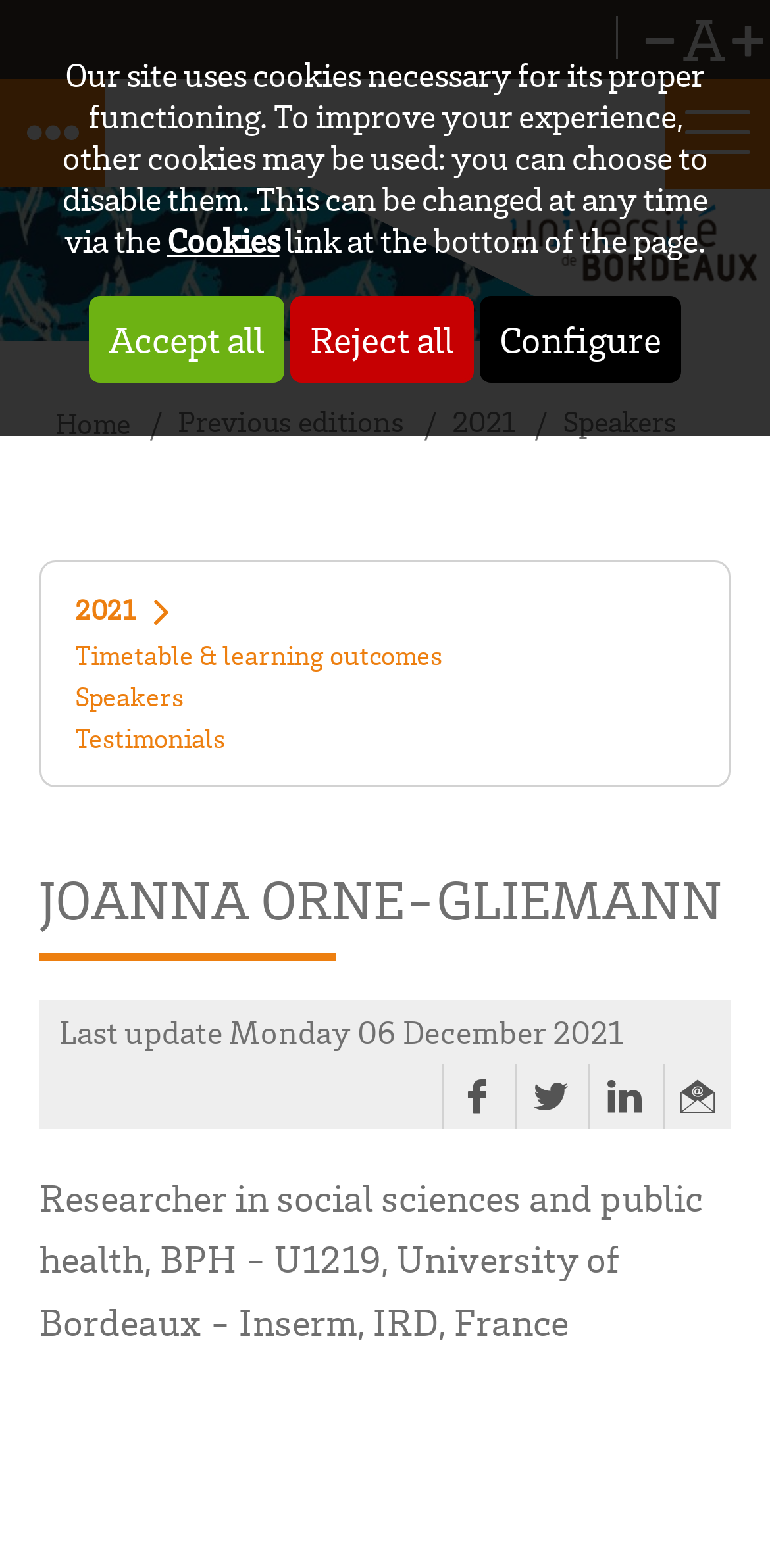Pinpoint the bounding box coordinates of the clickable area necessary to execute the following instruction: "View the 2021 edition". The coordinates should be given as four float numbers between 0 and 1, namely [left, top, right, bottom].

[0.526, 0.253, 0.669, 0.287]